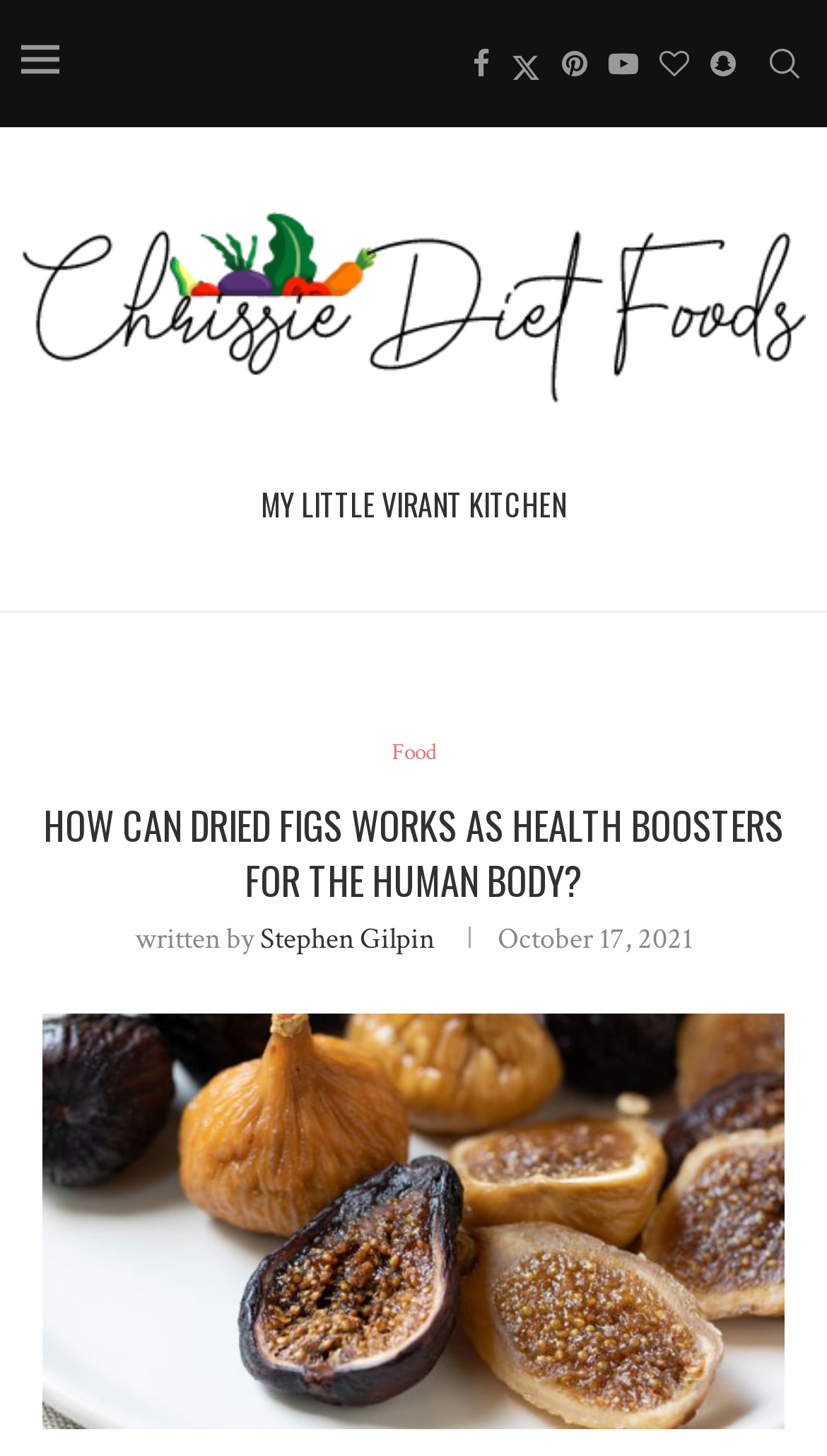Please locate the bounding box coordinates of the element's region that needs to be clicked to follow the instruction: "Explore the Food category". The bounding box coordinates should be provided as four float numbers between 0 and 1, i.e., [left, top, right, bottom].

[0.473, 0.508, 0.527, 0.527]